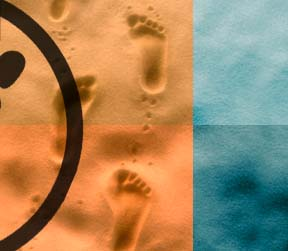Look at the image and write a detailed answer to the question: 
What colors are blended in the backdrop?

The caption describes the backdrop as blending warm orange and cool blue tones, creating a unique and visually appealing contrast with the footprints and other design elements.